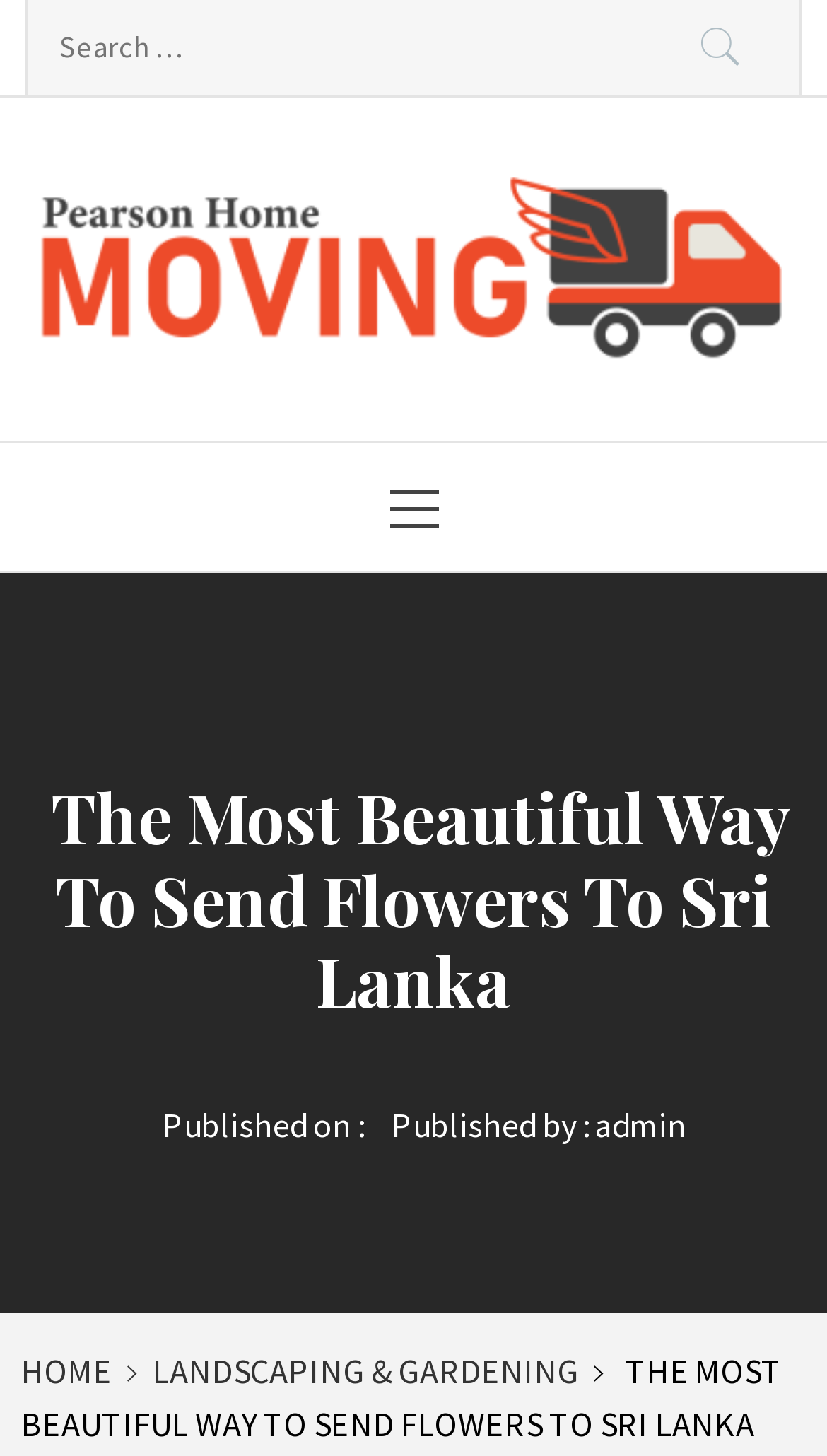What is the purpose of the search box? Please answer the question using a single word or phrase based on the image.

To search the website